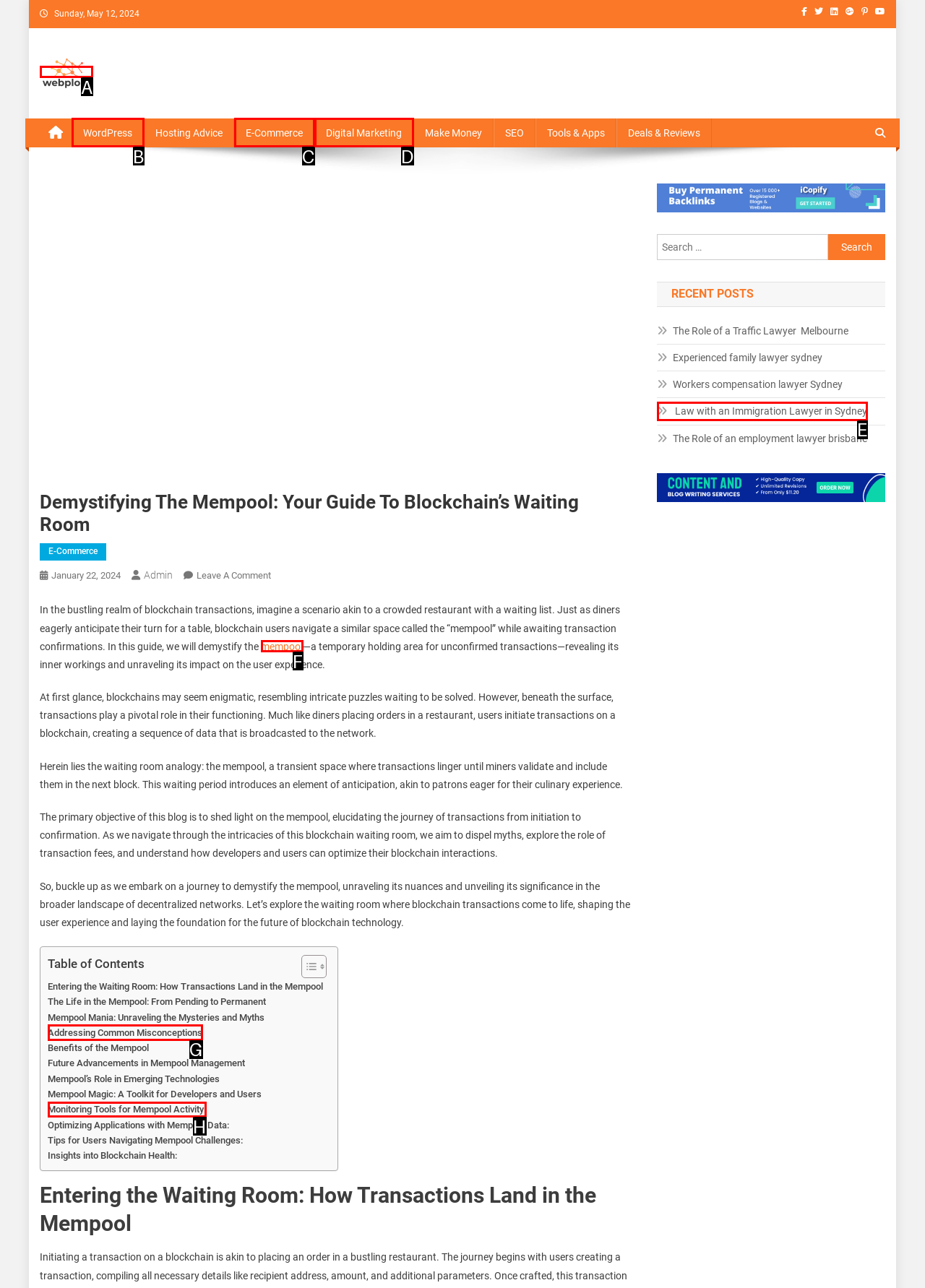Identify the UI element that best fits the description: E-commerce
Respond with the letter representing the correct option.

C